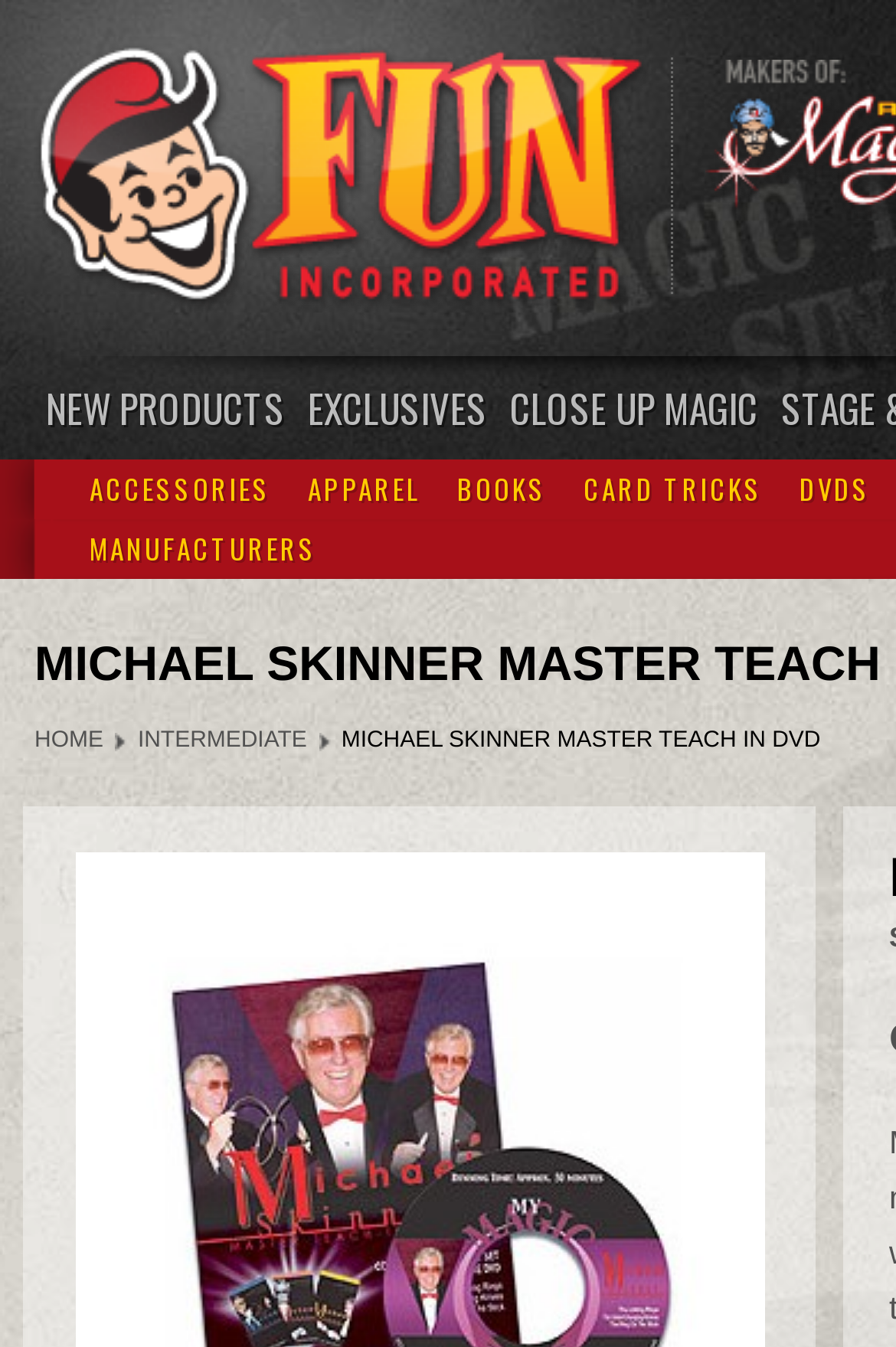Pinpoint the bounding box coordinates of the element you need to click to execute the following instruction: "go back to HOME". The bounding box should be represented by four float numbers between 0 and 1, in the format [left, top, right, bottom].

[0.038, 0.541, 0.115, 0.559]